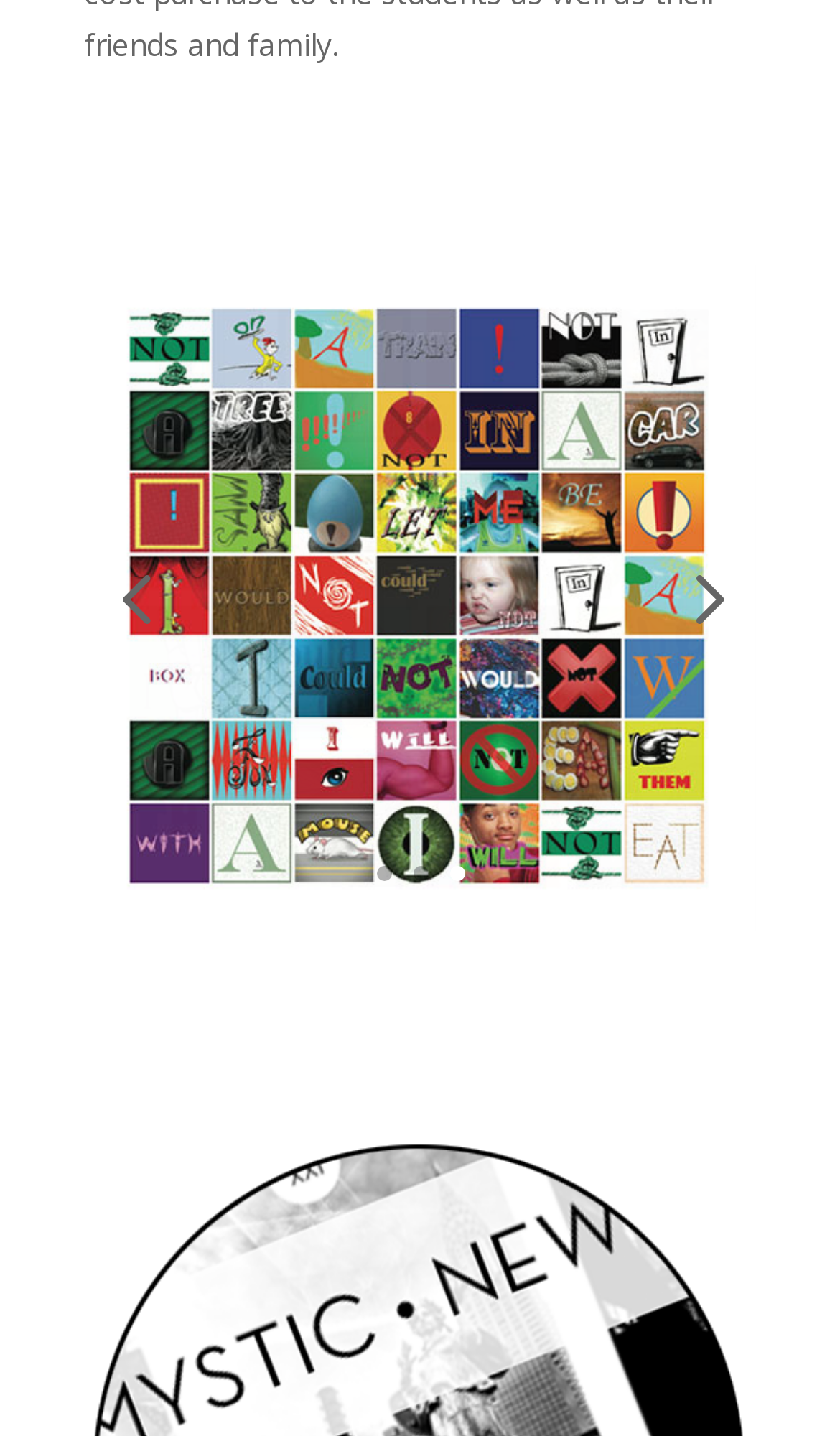How many digits are in the link '4'?
Refer to the image and respond with a one-word or short-phrase answer.

1